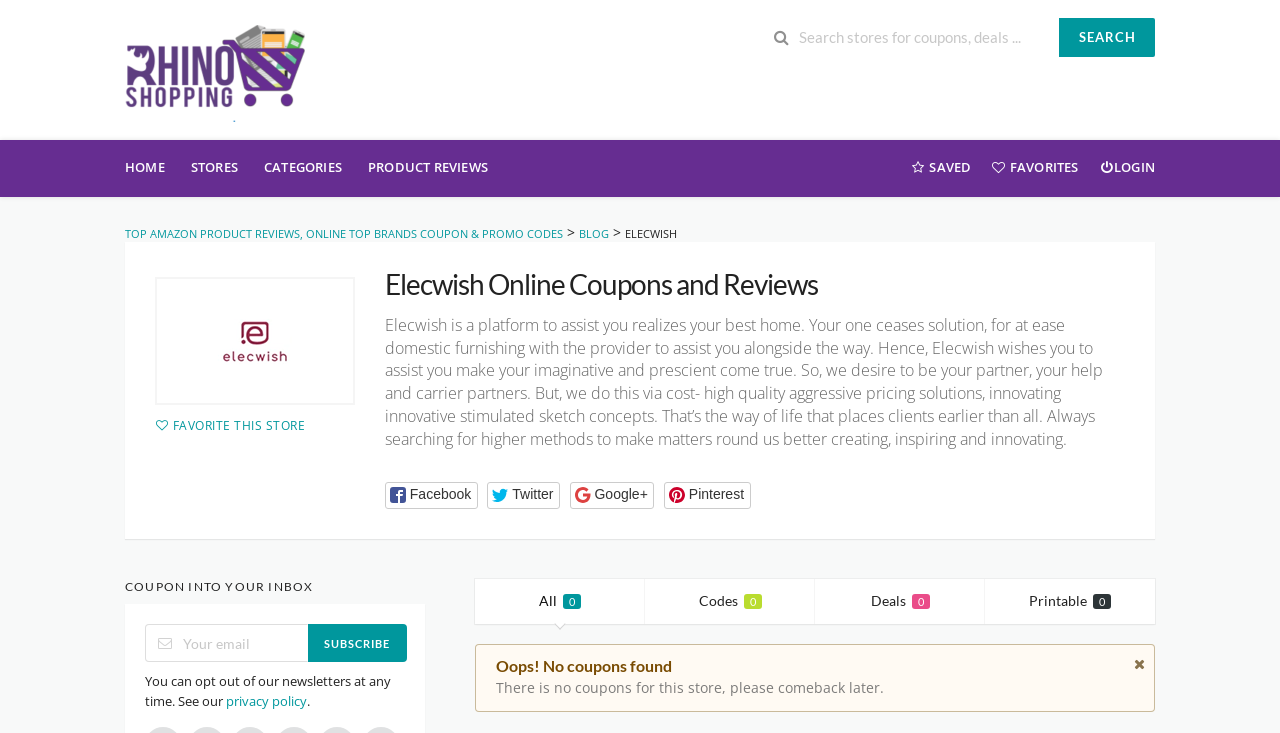Please find the bounding box coordinates of the section that needs to be clicked to achieve this instruction: "Follow Elecwish on Facebook".

[0.301, 0.657, 0.373, 0.694]